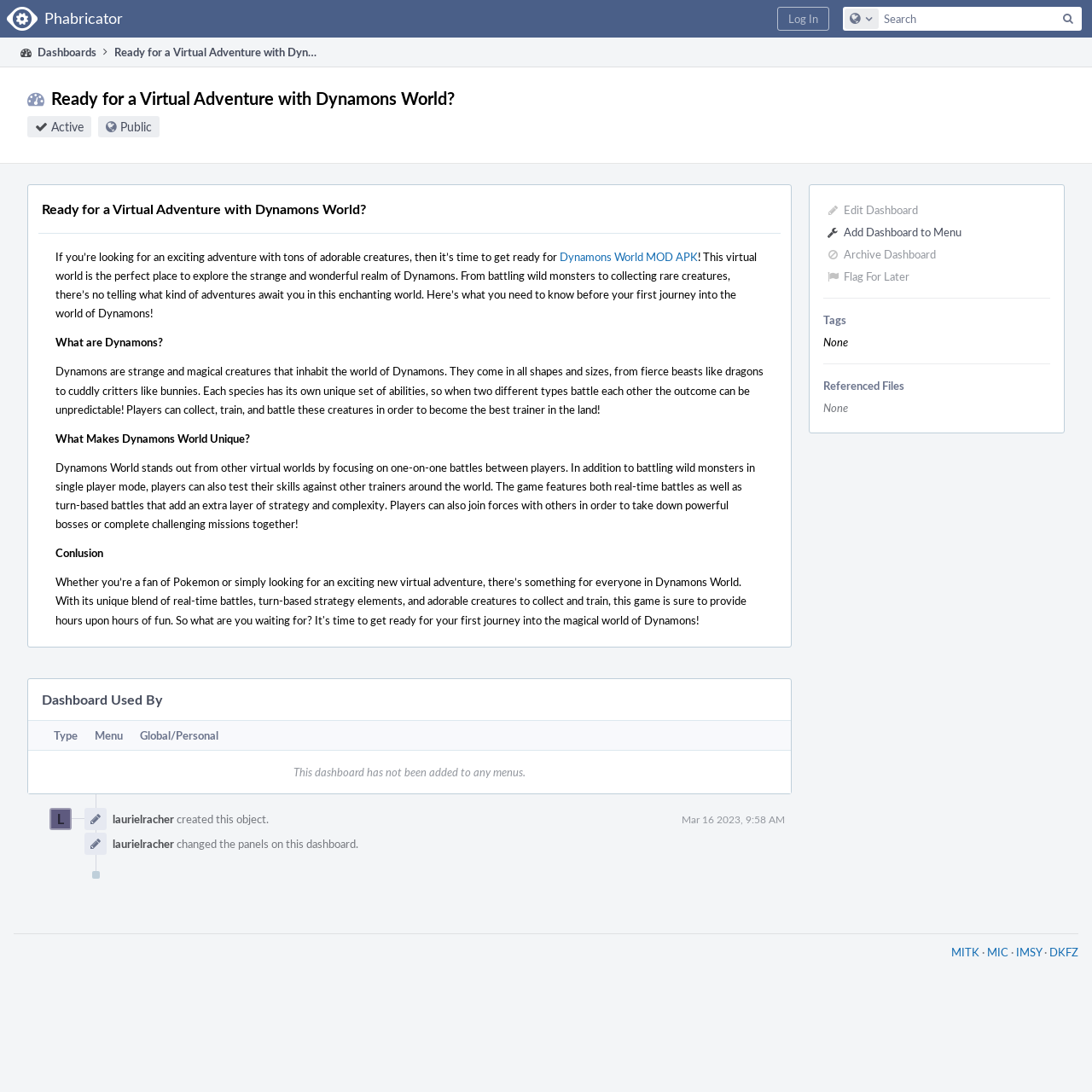Could you specify the bounding box coordinates for the clickable section to complete the following instruction: "Search for something"?

[0.967, 0.007, 0.989, 0.026]